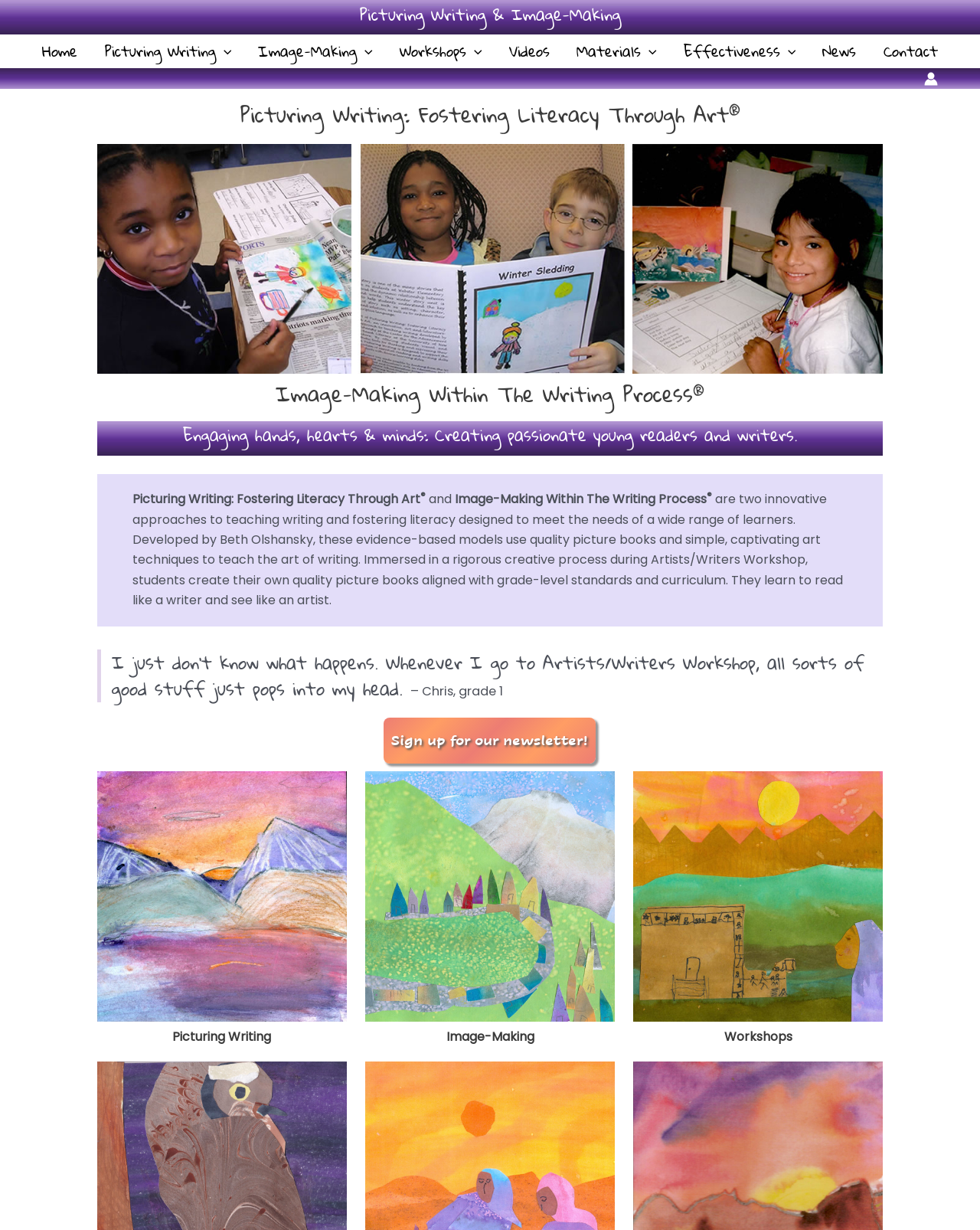Please identify the bounding box coordinates of the clickable region that I should interact with to perform the following instruction: "Toggle Picturing Writing Menu". The coordinates should be expressed as four float numbers between 0 and 1, i.e., [left, top, right, bottom].

[0.093, 0.028, 0.25, 0.055]